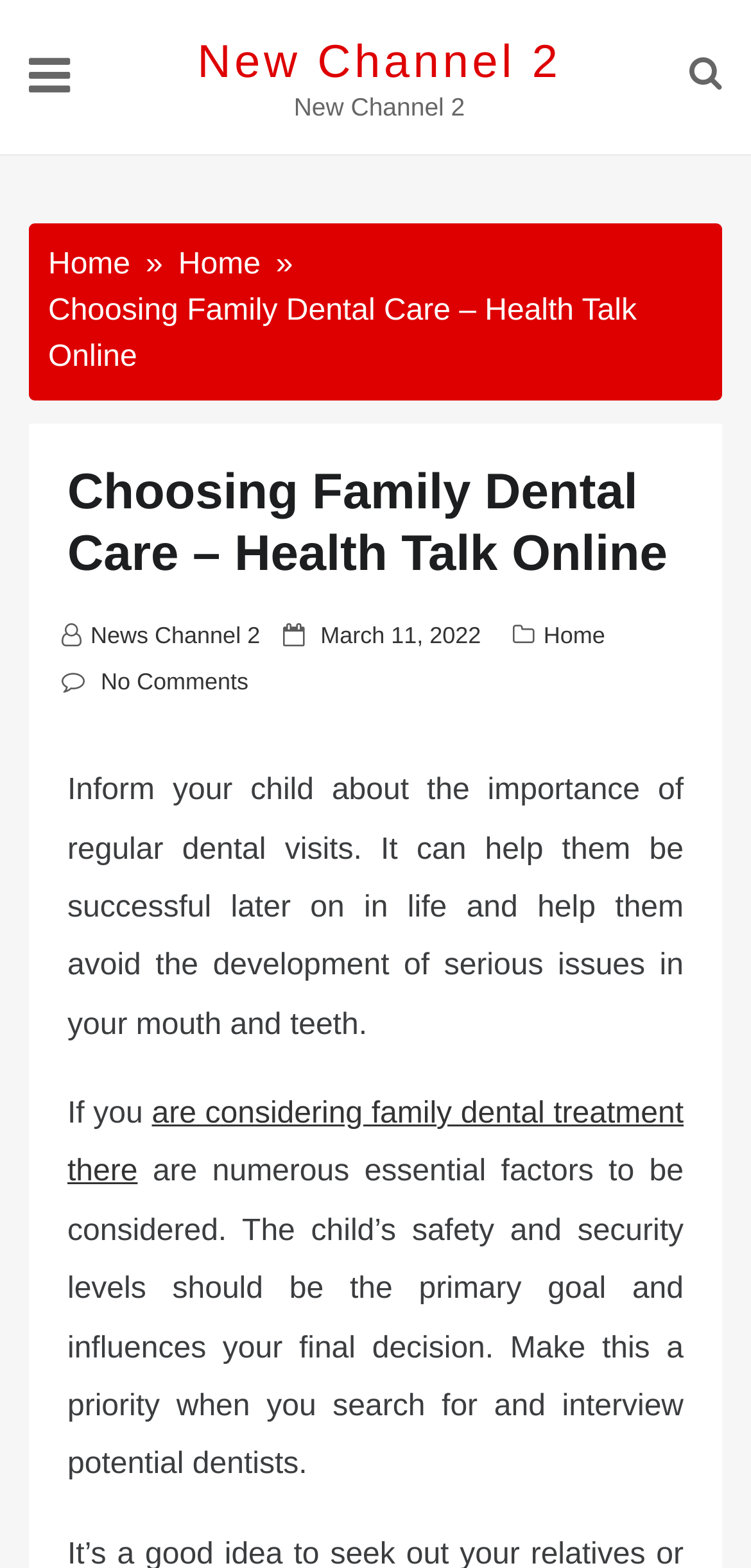Pinpoint the bounding box coordinates of the area that must be clicked to complete this instruction: "go to New Channel 2".

[0.263, 0.023, 0.748, 0.056]